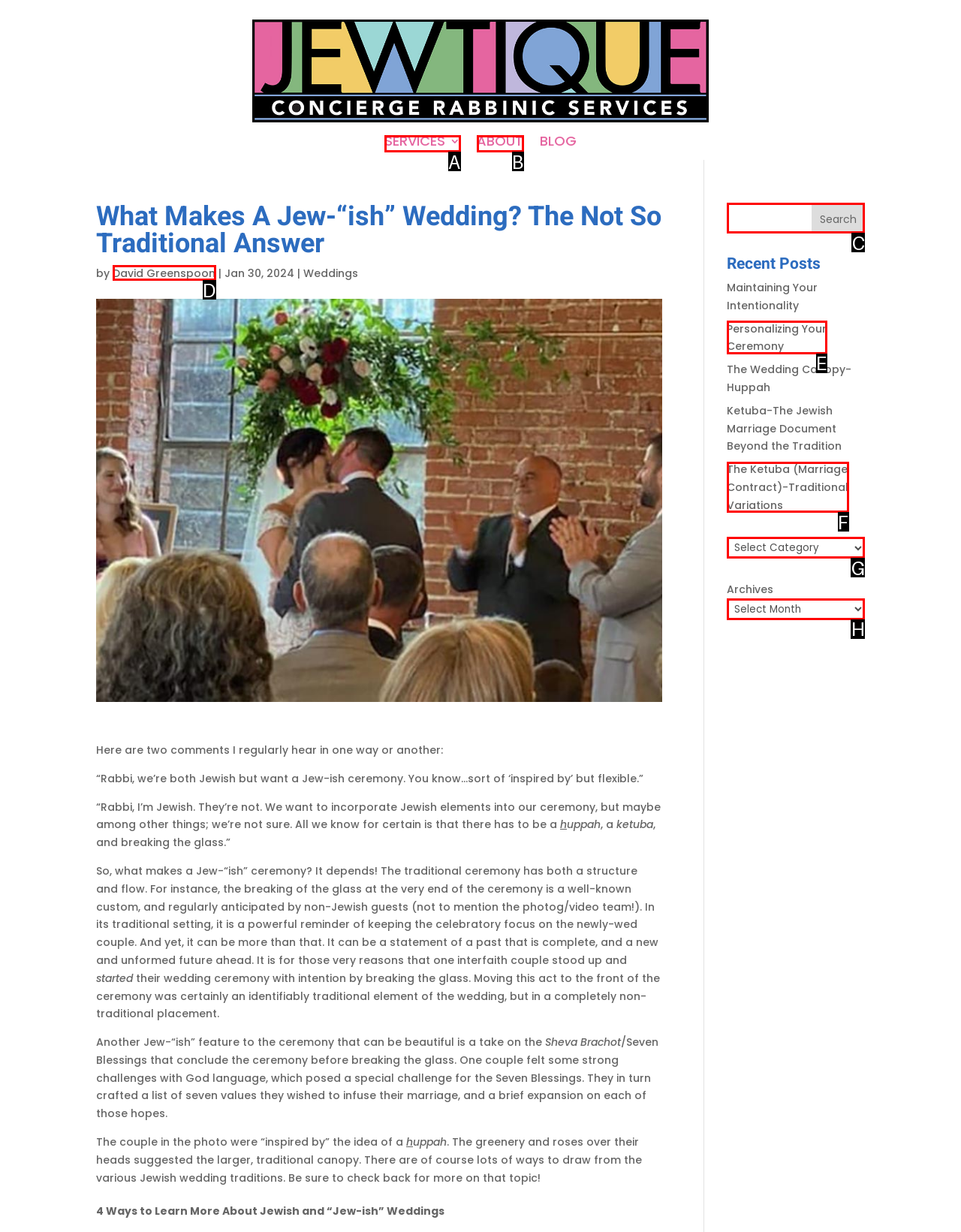Select the letter of the UI element that best matches: David Greenspoon
Answer with the letter of the correct option directly.

D